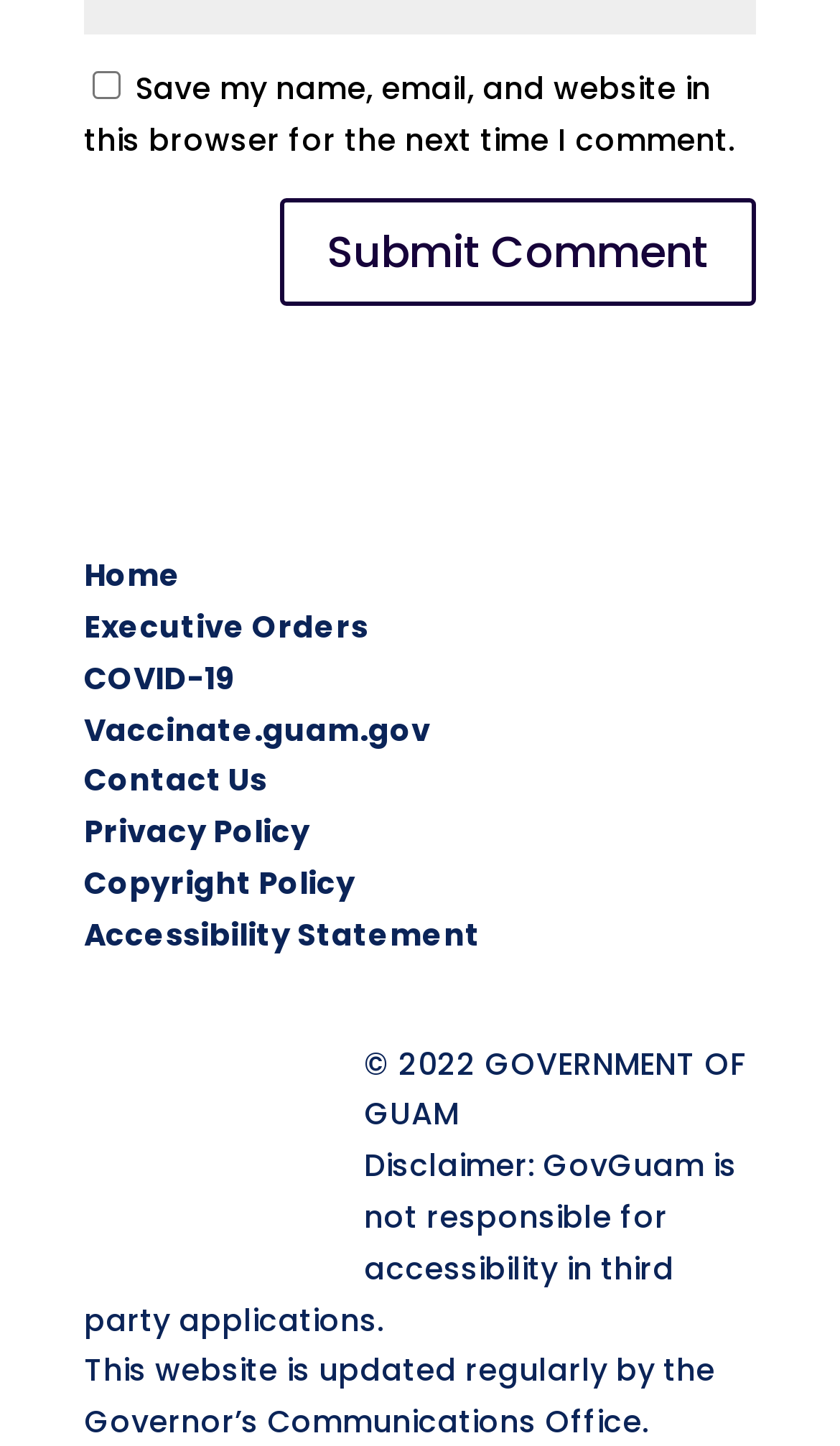What is the purpose of the checkbox?
From the details in the image, answer the question comprehensively.

I found a checkbox element with the OCR text 'Save my name, email, and website in this browser for the next time I comment.' This suggests that the purpose of the checkbox is to save the user's comment information for future use.